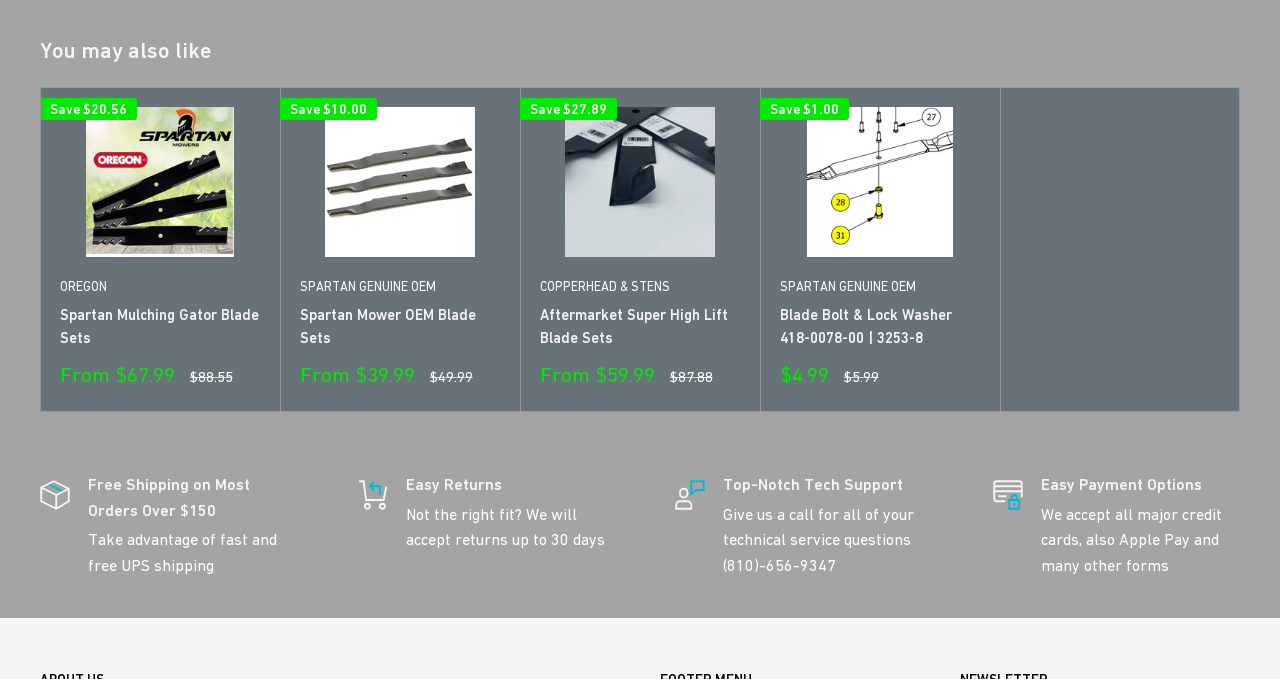Please identify the bounding box coordinates of the clickable area that will allow you to execute the instruction: "View details of Aftermarket Super High Lift Blade Sets".

[0.422, 0.158, 0.578, 0.379]